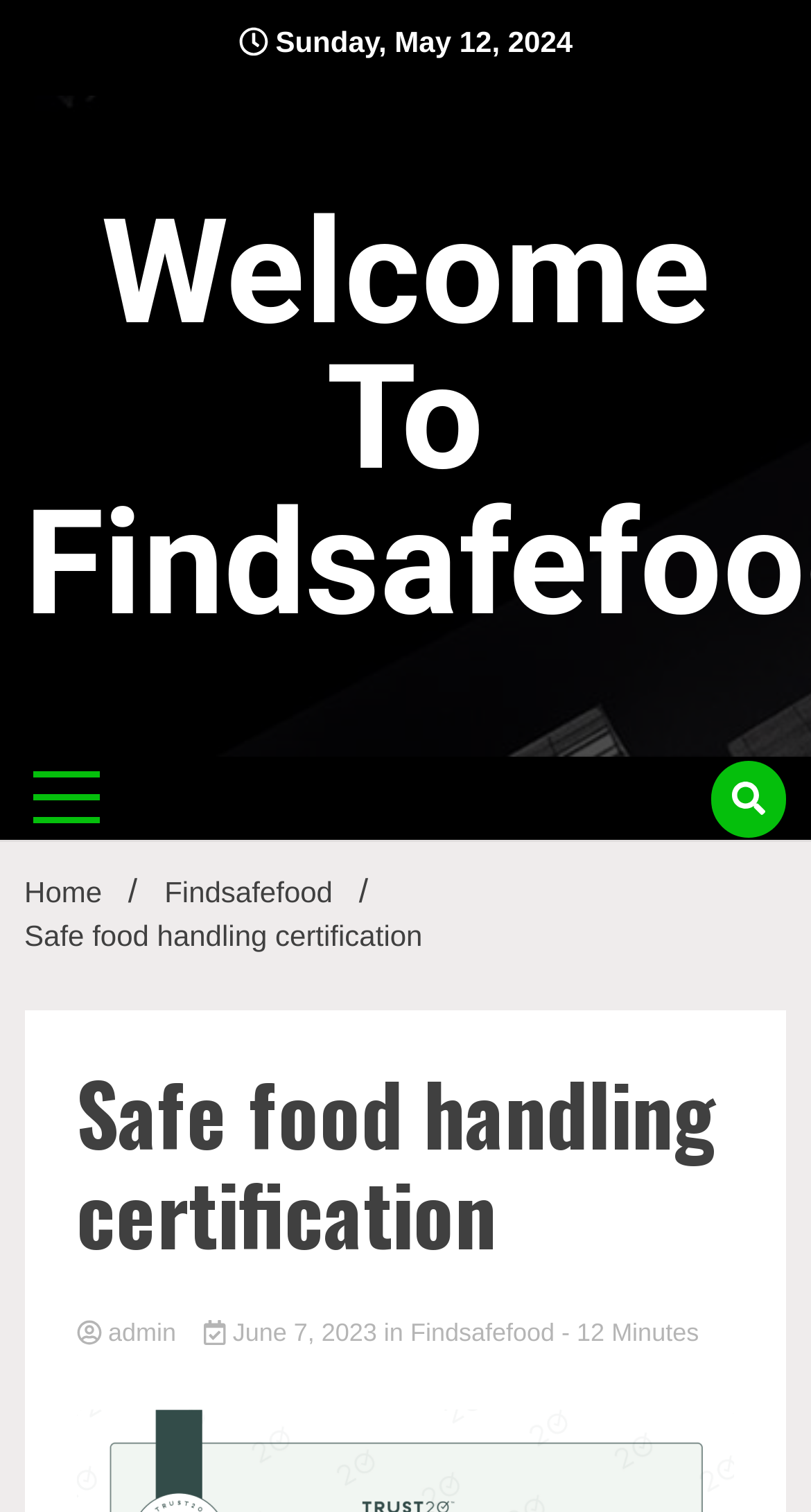Detail the various sections and features present on the webpage.

The webpage is about safe food handling certification, with a focus on the importance of food safety in the food industry. At the top of the page, there is a date display showing "Sunday, May 12, 2024". Below the date, there is a large image that spans the entire width of the page. 

The main title "Welcome To Findsafefood.com" is prominently displayed in the middle of the page, with a button on the left and another on the right. The button on the left has no text, while the button on the right has no text as well. 

Below the main title, there is a navigation section with breadcrumbs, showing the path "Home / Findsafefood / Safe food handling certification". 

The main content of the page is divided into sections, with a header that reads "Safe food handling certification". This section contains several links, including "admin", "June 7, 2023", and "Findsafefood". There is also a generic element that displays the estimated reading time of the article, which is 12 minutes.